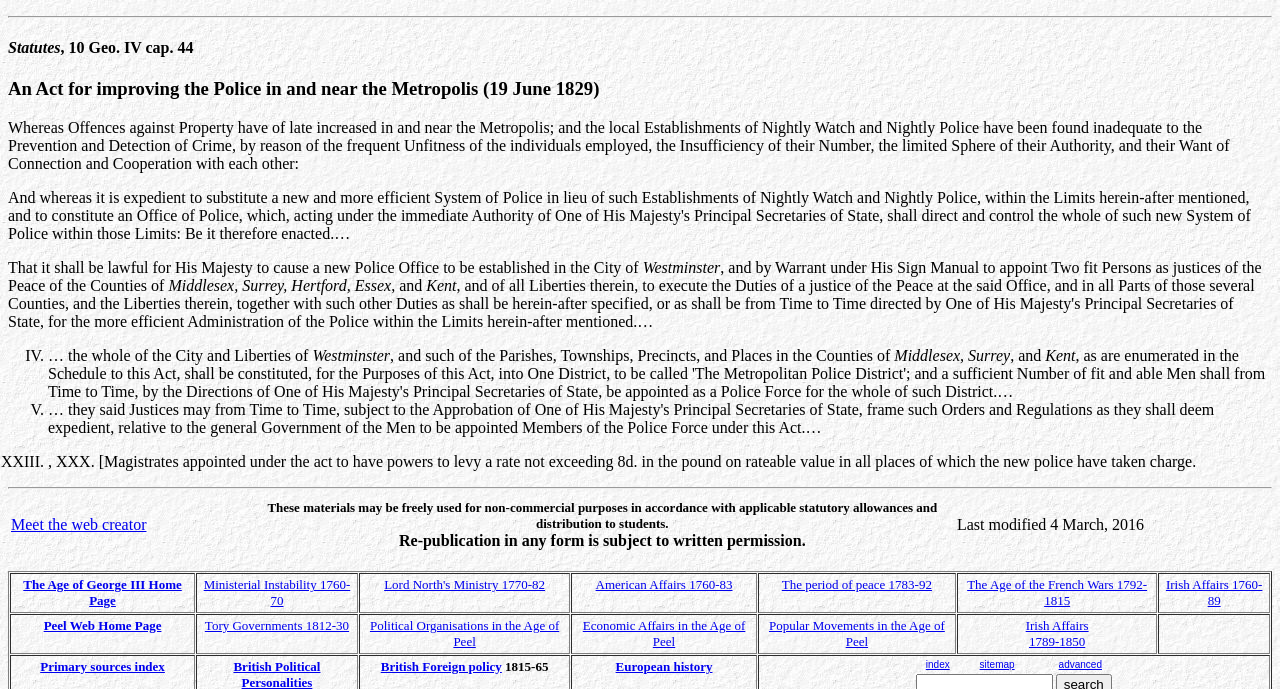Highlight the bounding box of the UI element that corresponds to this description: "advanced".

[0.827, 0.957, 0.861, 0.973]